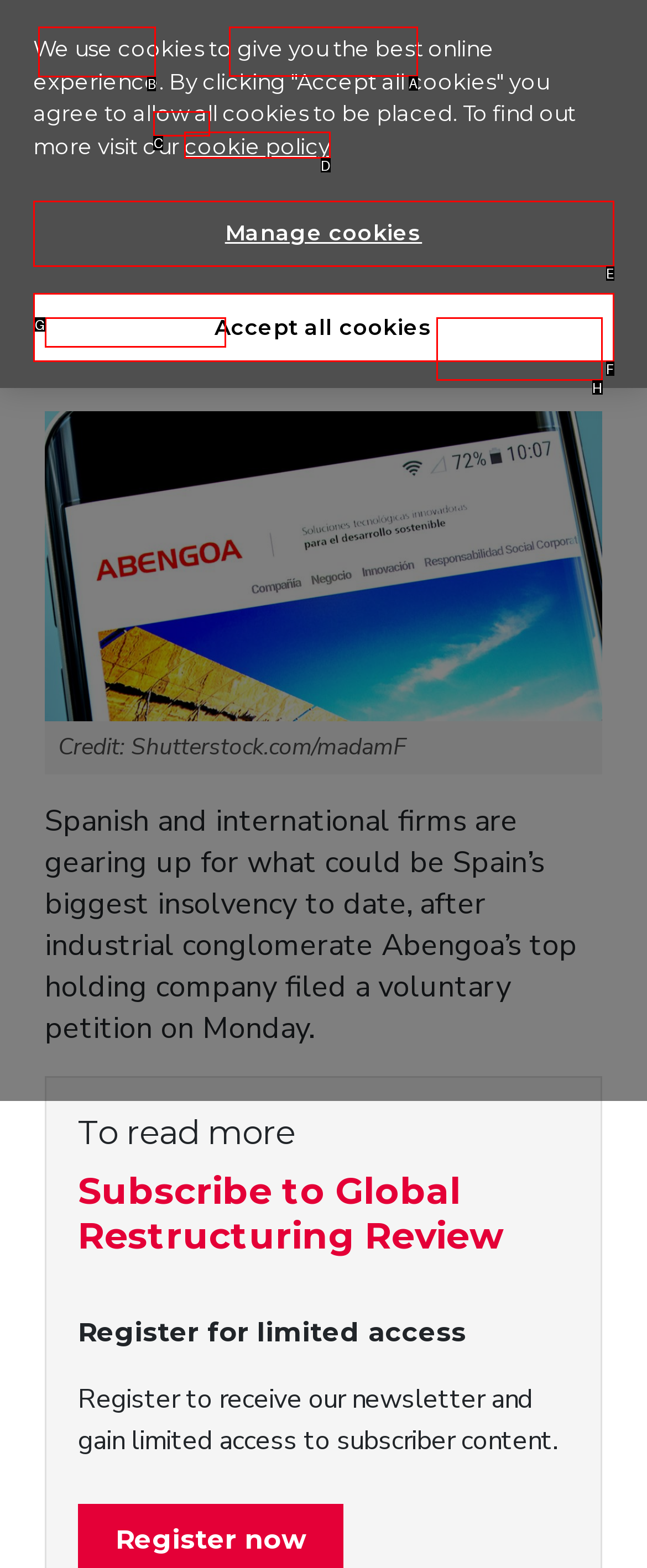Determine the letter of the UI element that will complete the task: Click the menu button
Reply with the corresponding letter.

B